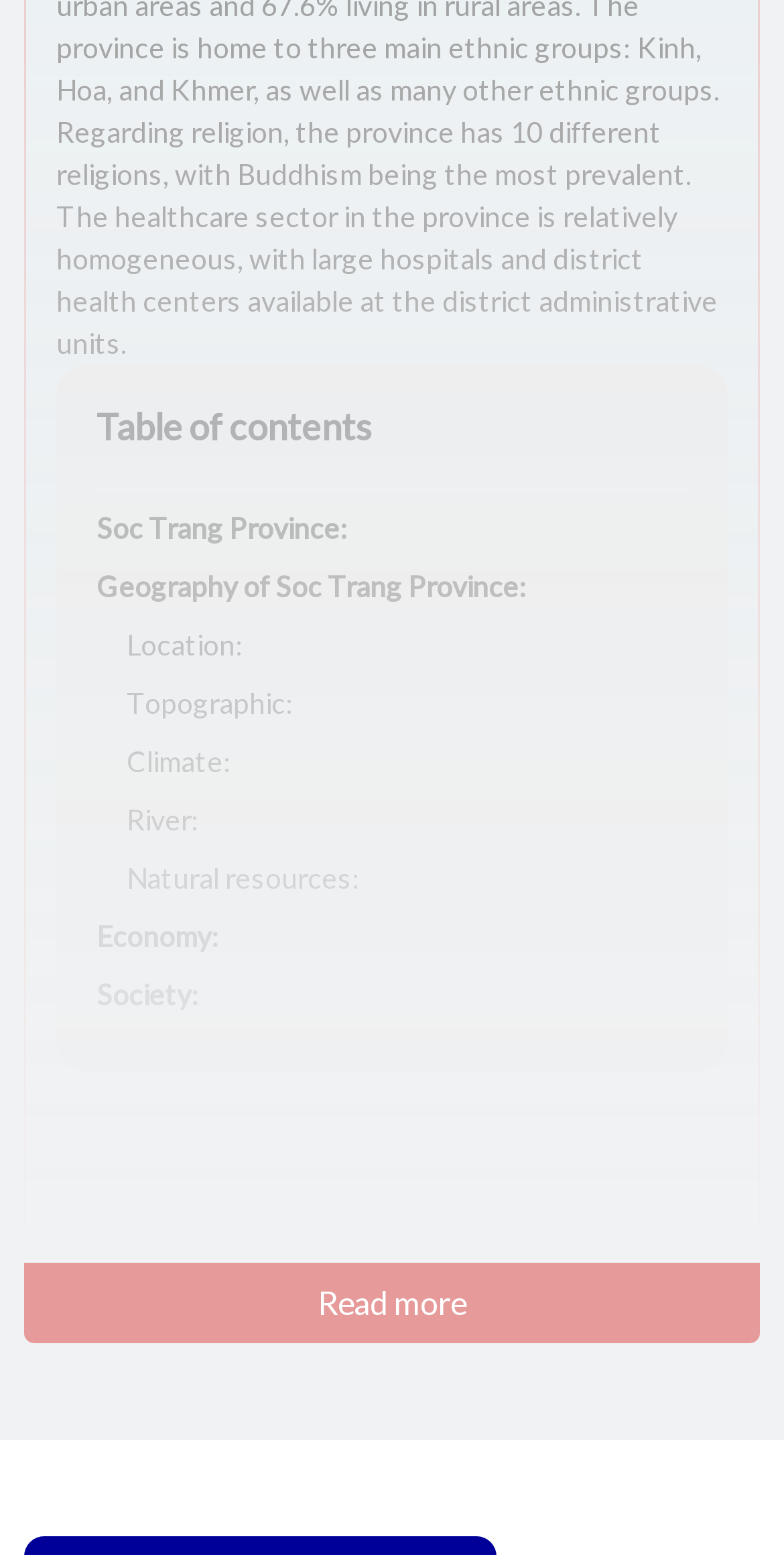Specify the bounding box coordinates of the element's region that should be clicked to achieve the following instruction: "View Soc Trang Province information". The bounding box coordinates consist of four float numbers between 0 and 1, in the format [left, top, right, bottom].

[0.123, 0.328, 0.444, 0.35]